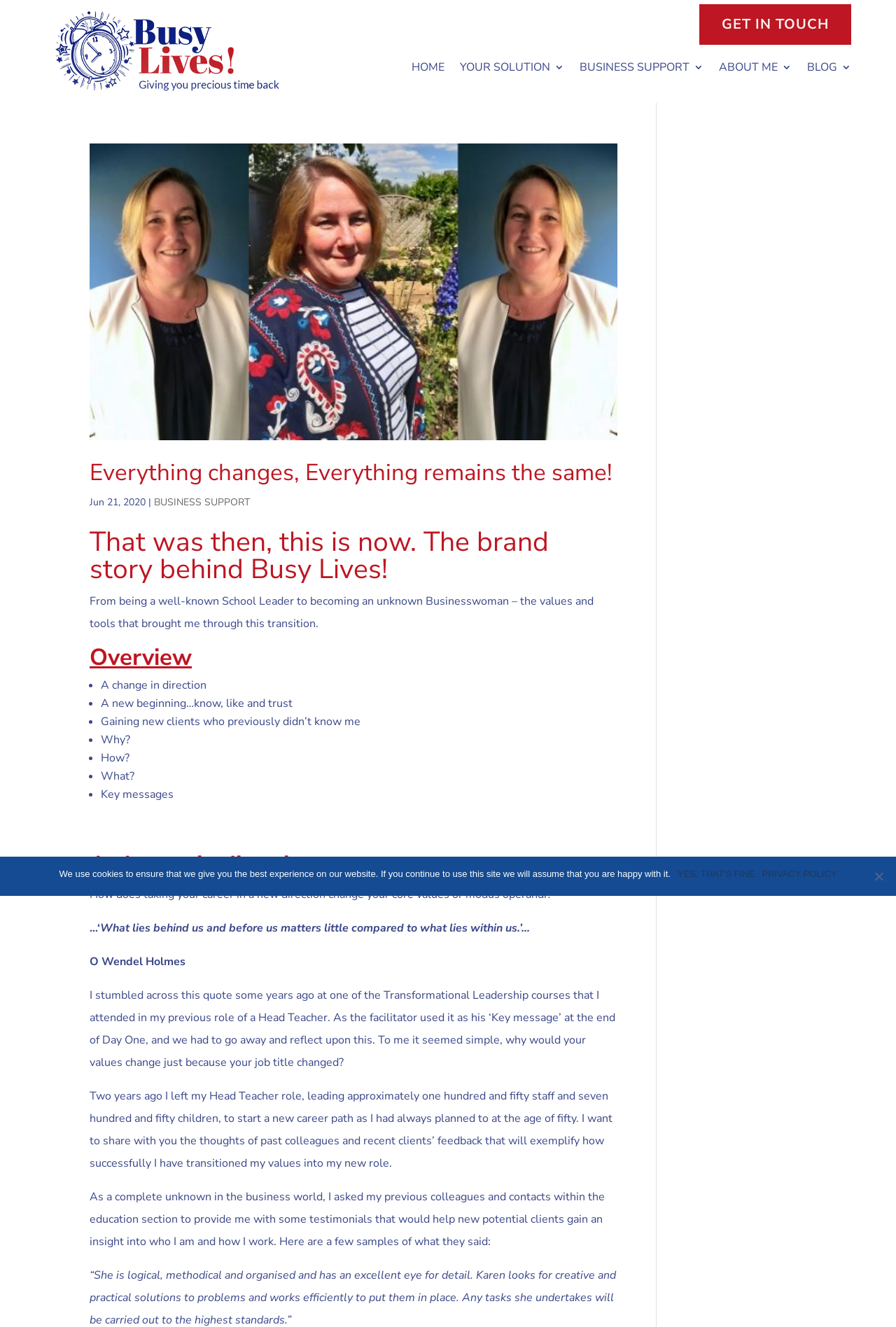Determine the main text heading of the webpage and provide its content.

That was then, this is now. The brand story behind Busy Lives!